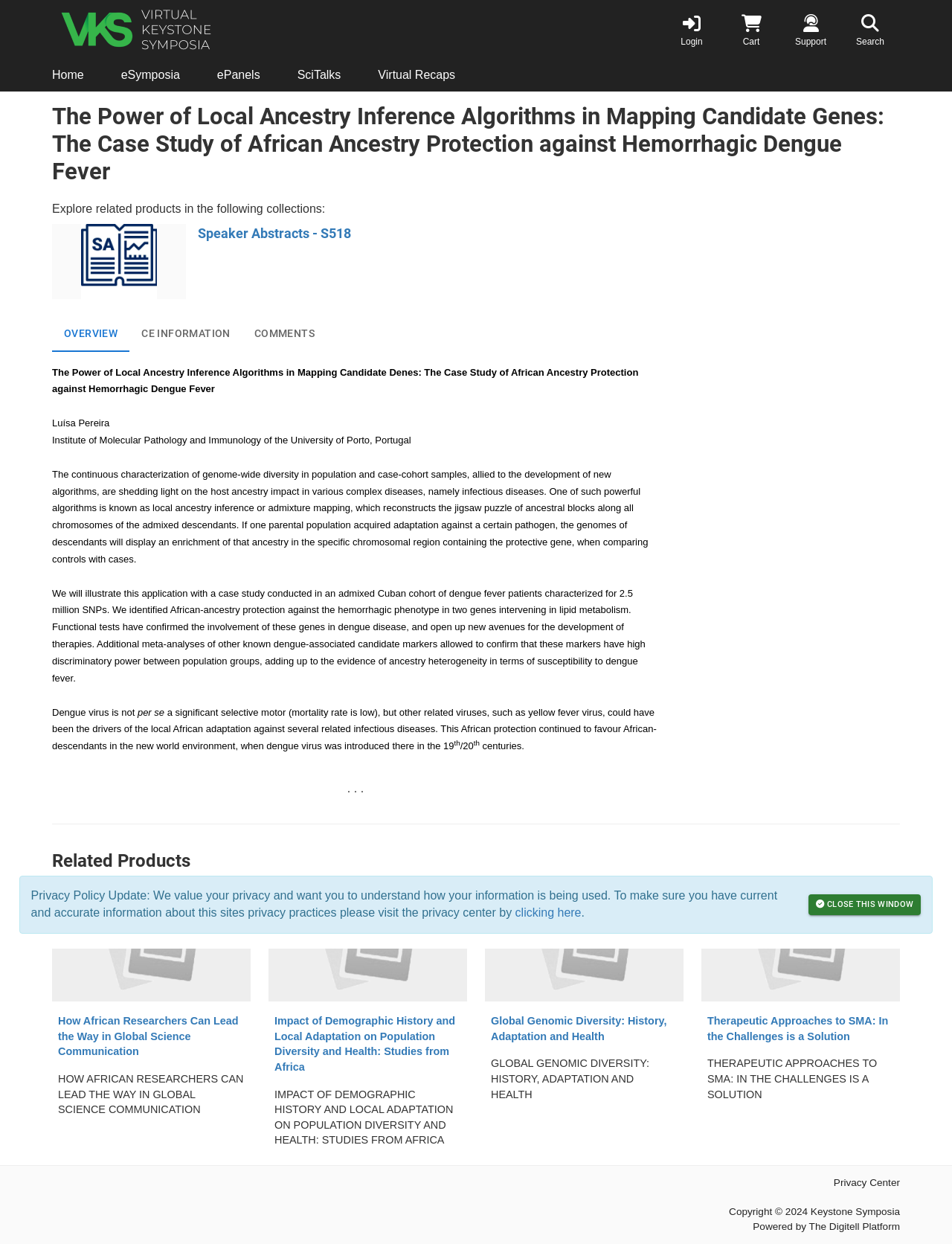Identify the coordinates of the bounding box for the element that must be clicked to accomplish the instruction: "Explore related products in the following collections".

[0.055, 0.163, 0.342, 0.173]